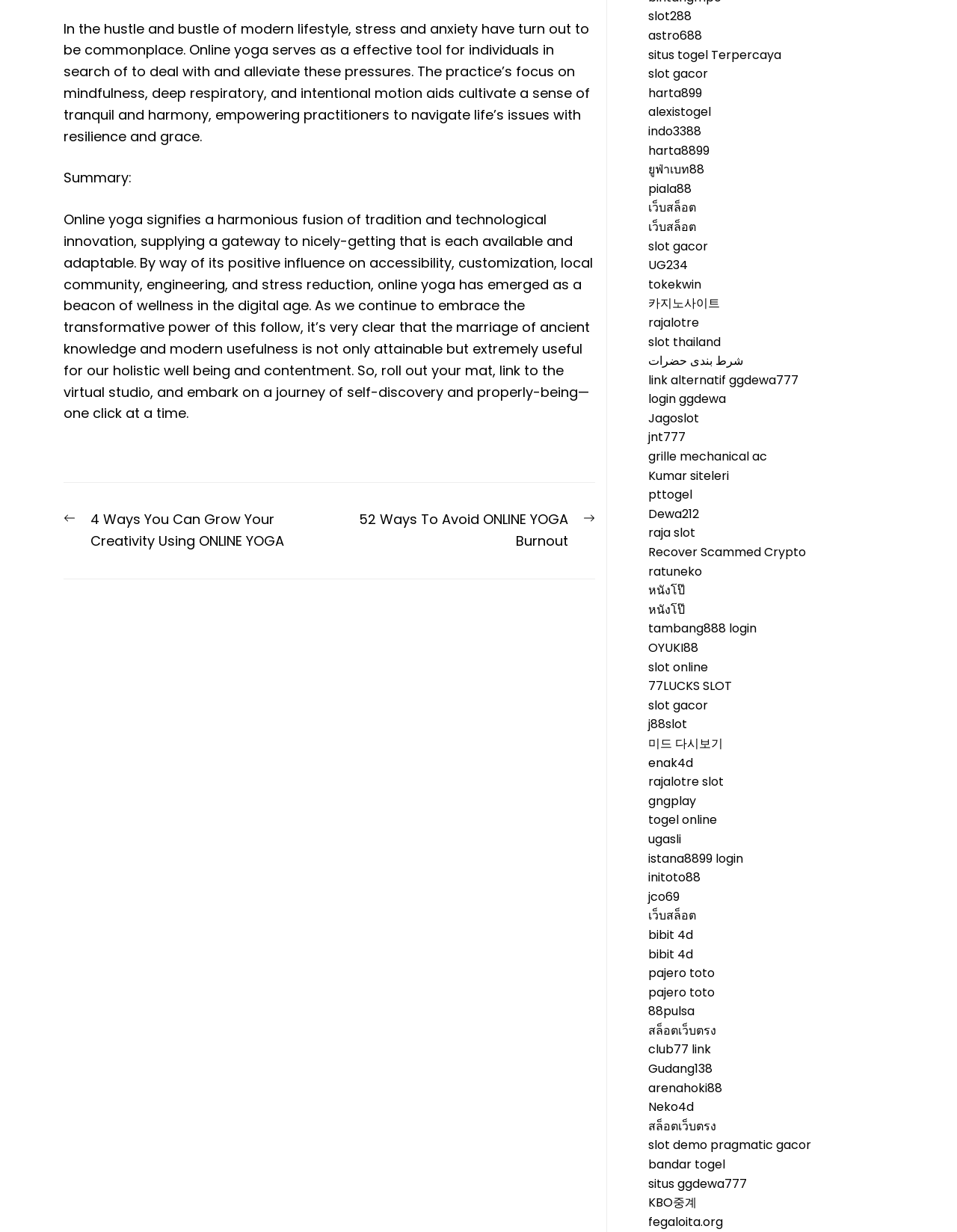Find the bounding box coordinates of the clickable area that will achieve the following instruction: "Go to Top".

None